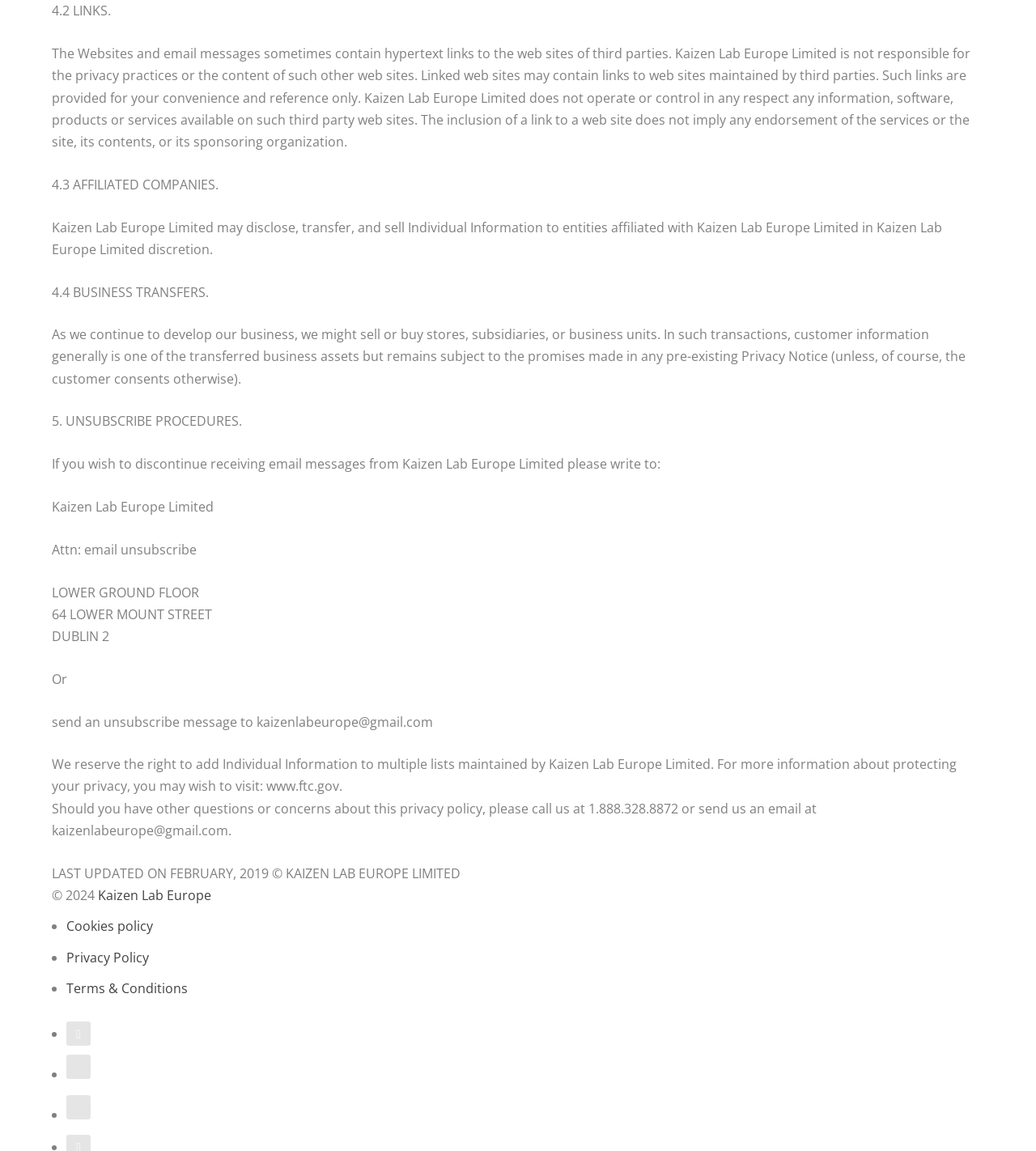Using the details in the image, give a detailed response to the question below:
How can I get more information about protecting my privacy?

According to the text, for more information about protecting my privacy, I may wish to visit the website www.ftc.gov.